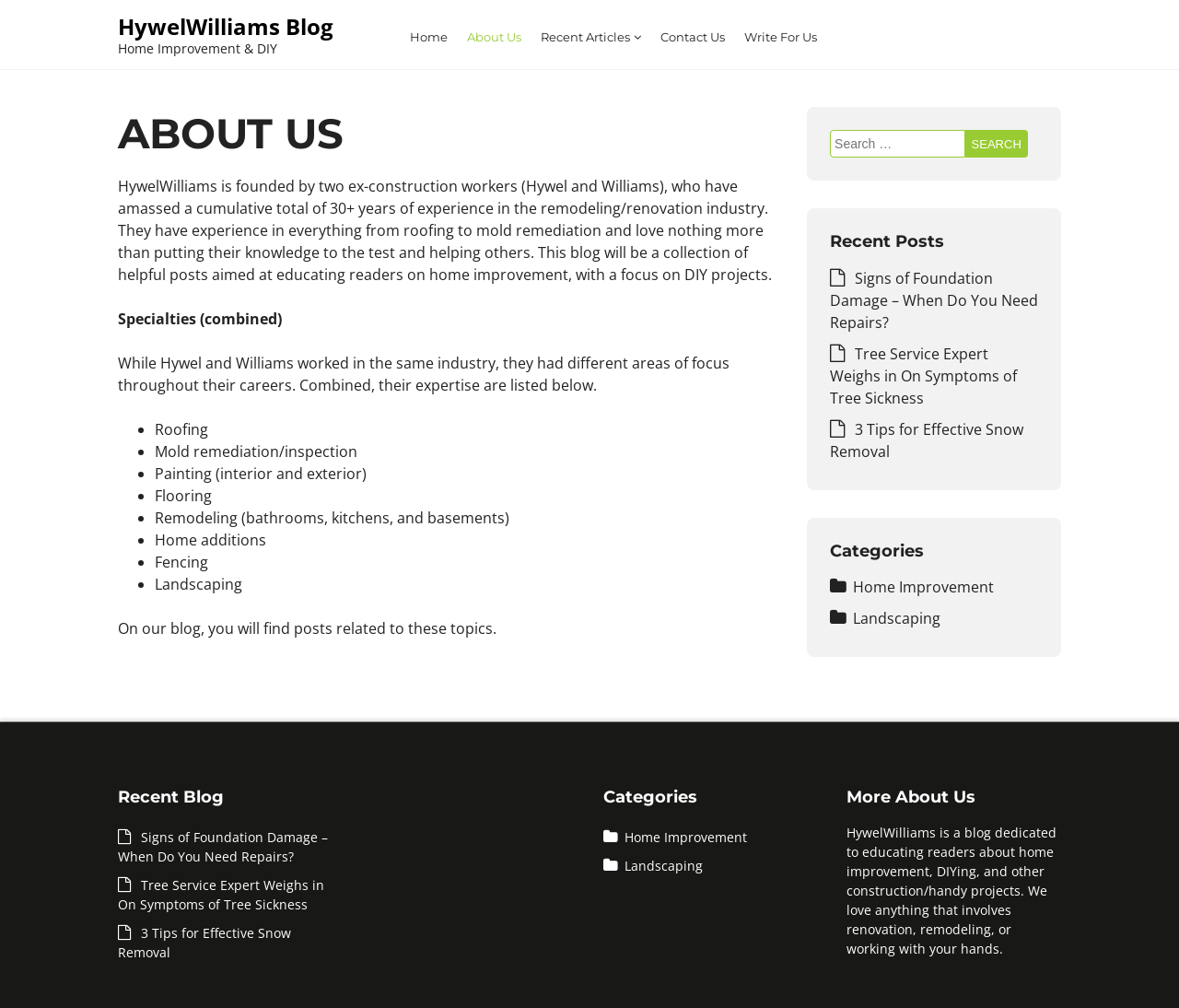What is the purpose of the search box?
Analyze the image and provide a thorough answer to the question.

The purpose of the search box can be inferred from its location and label, which is 'Search for:'. It is likely used to search for specific posts or topics on the blog.